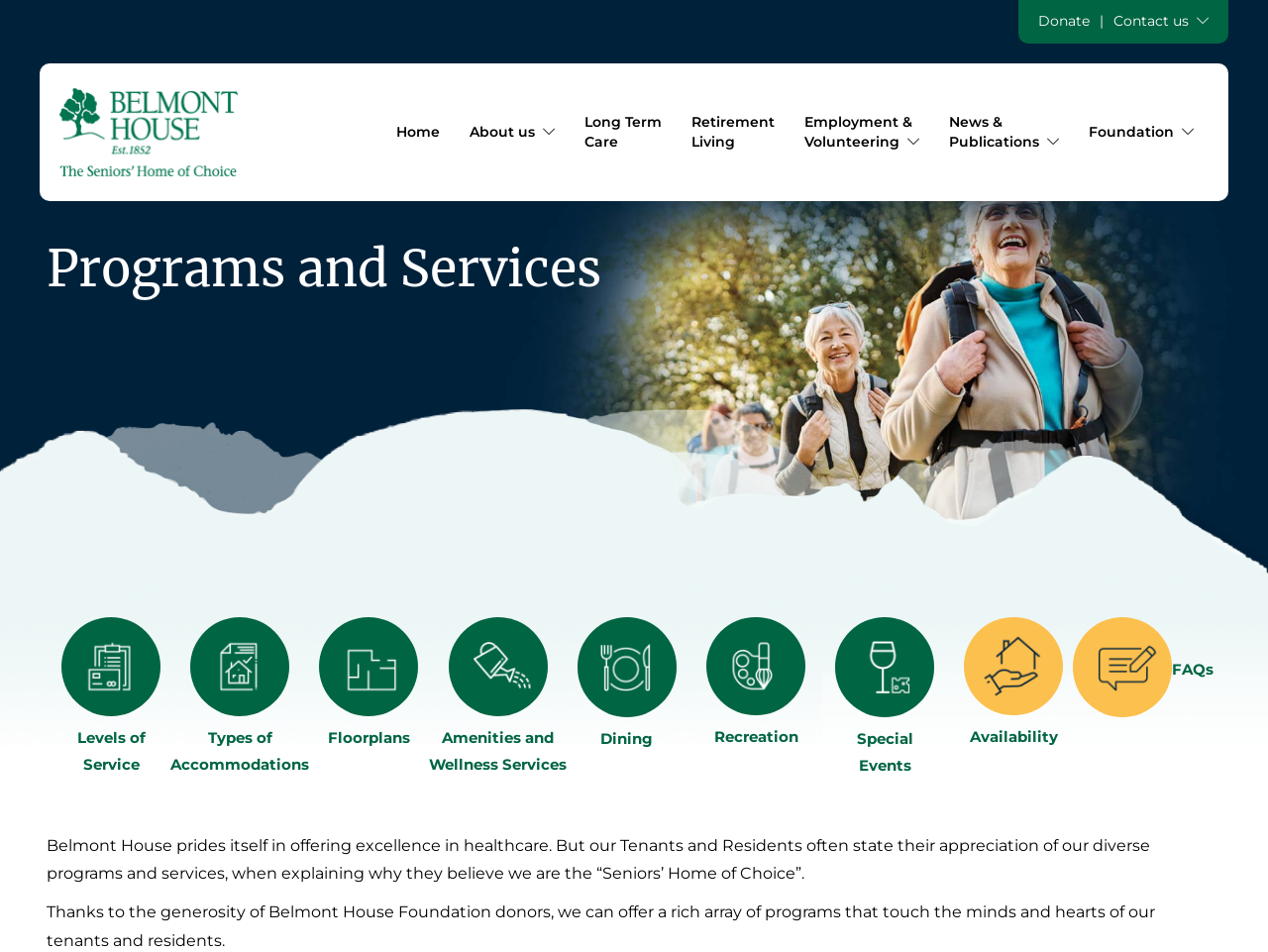What is the purpose of the Belmont House Foundation?
Based on the image, answer the question in a detailed manner.

The purpose of the Belmont House Foundation can be inferred from the text description on the webpage. The text states that 'Thanks to the generosity of Belmont House Foundation donors, we can offer a rich array of programs that touch the minds and hearts of our tenants and residents.' This suggests that the foundation supports the programs and services offered by Belmont House.